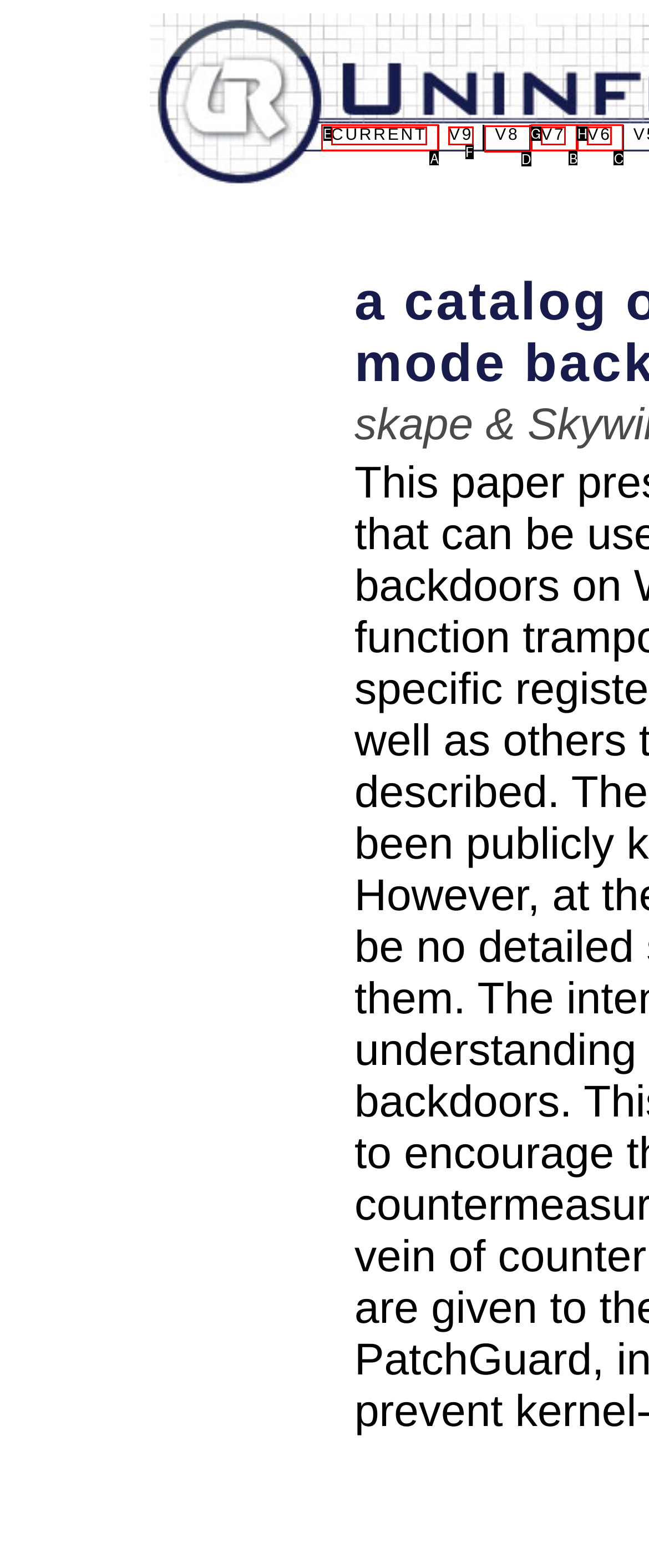Indicate the HTML element that should be clicked to perform the task: go to volume 8 Reply with the letter corresponding to the chosen option.

D